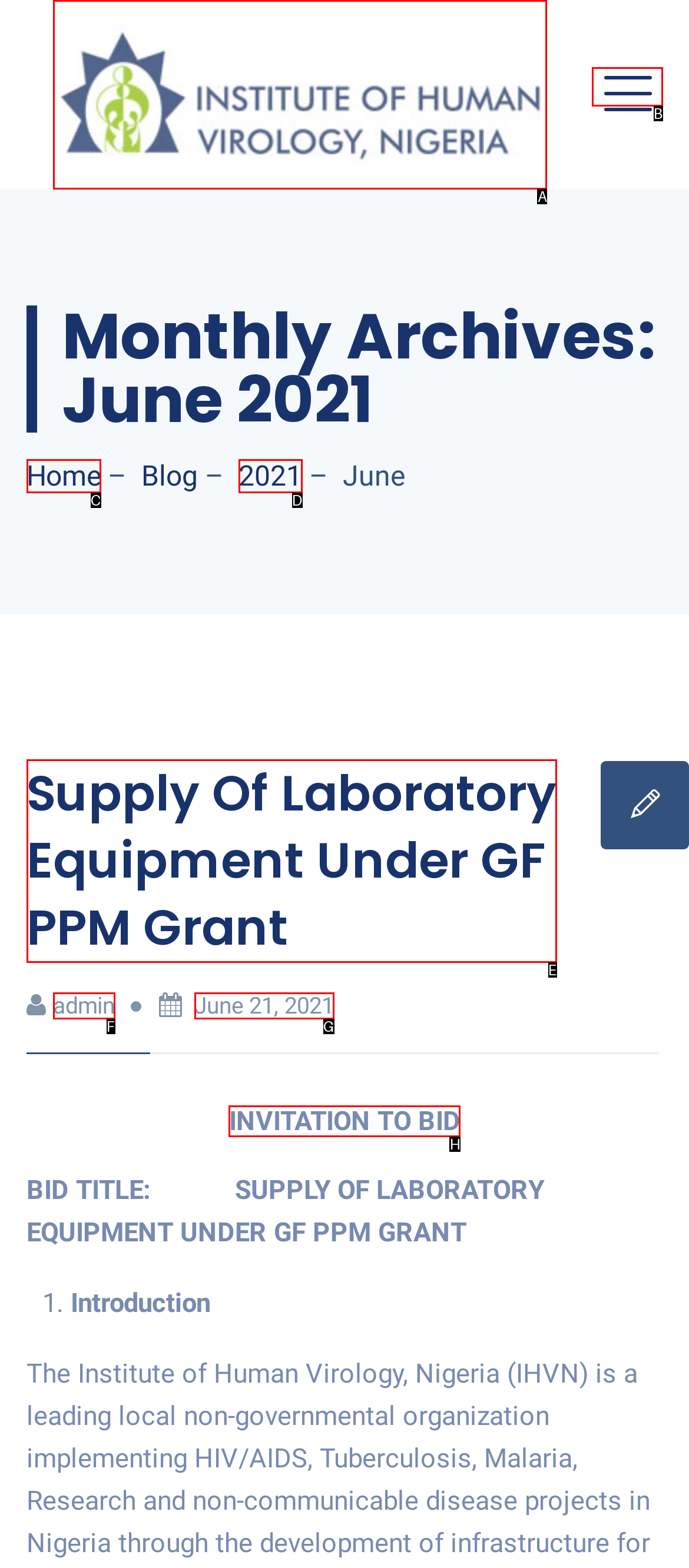To achieve the task: Read the 'INVITATION TO BID' section, which HTML element do you need to click?
Respond with the letter of the correct option from the given choices.

H